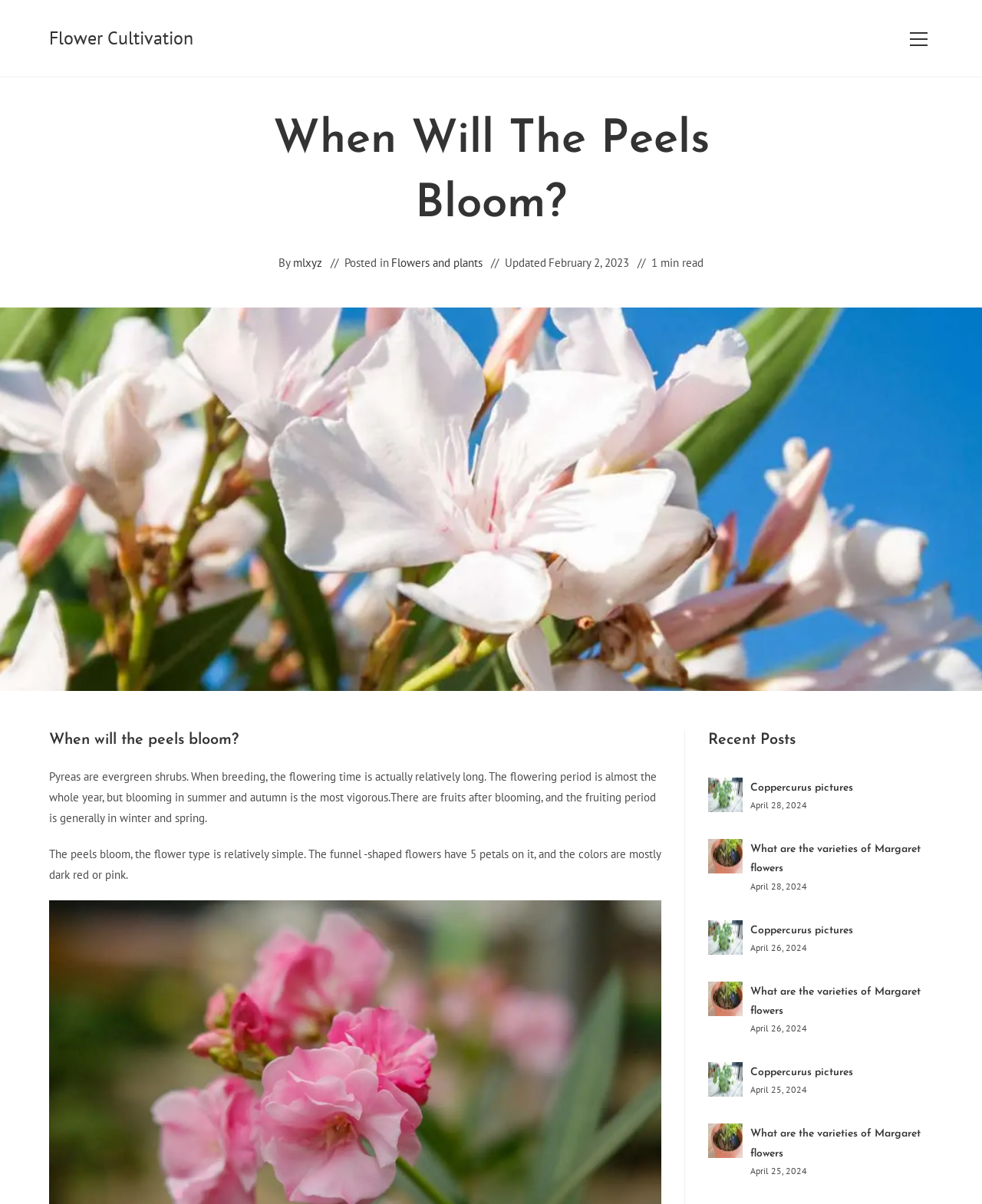Give the bounding box coordinates for this UI element: "Coppercurus pictures". The coordinates should be four float numbers between 0 and 1, arranged as [left, top, right, bottom].

[0.764, 0.768, 0.869, 0.777]